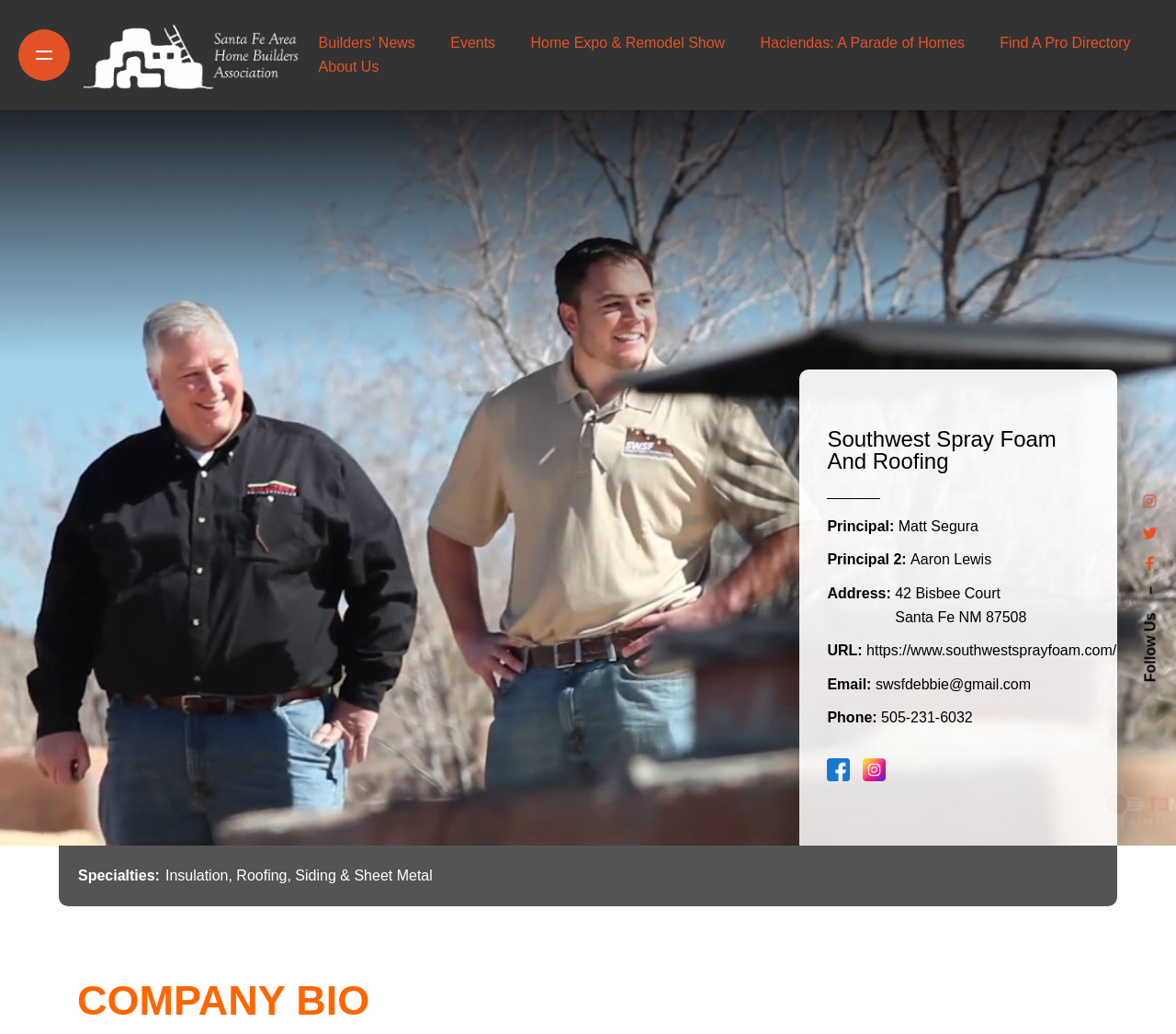Please provide a comprehensive response to the question below by analyzing the image: 
What is the company name?

I found the company name by looking at the heading element with the text 'Southwest Spray Foam And Roofing' which is located at the coordinates [0.703, 0.414, 0.927, 0.466].